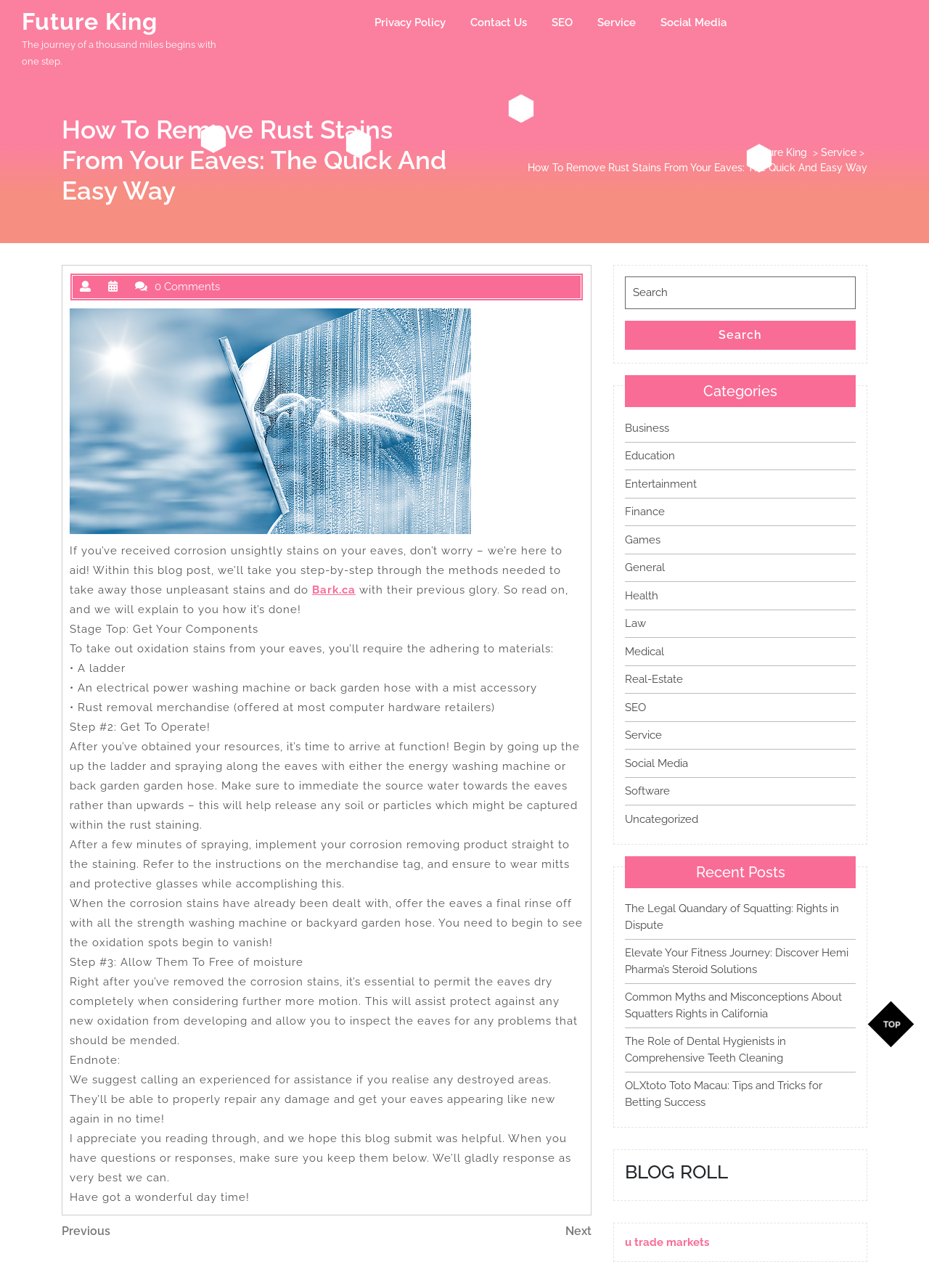Based on the description "parent_node: Search for: name="s" placeholder="Search"", find the bounding box of the specified UI element.

[0.673, 0.215, 0.921, 0.24]